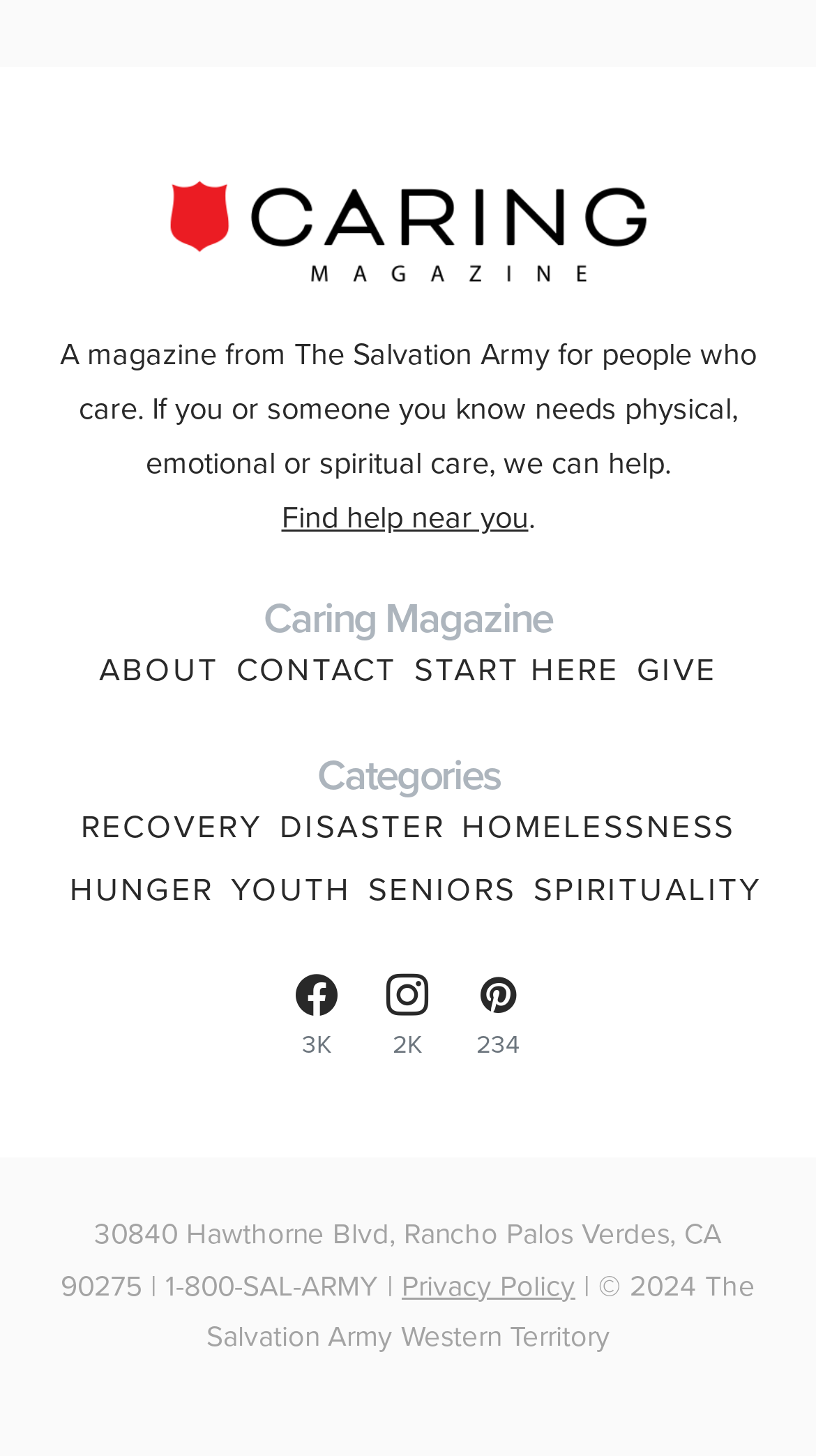Using the description "parent_node: Eniac Teknoloji", locate and provide the bounding box of the UI element.

None